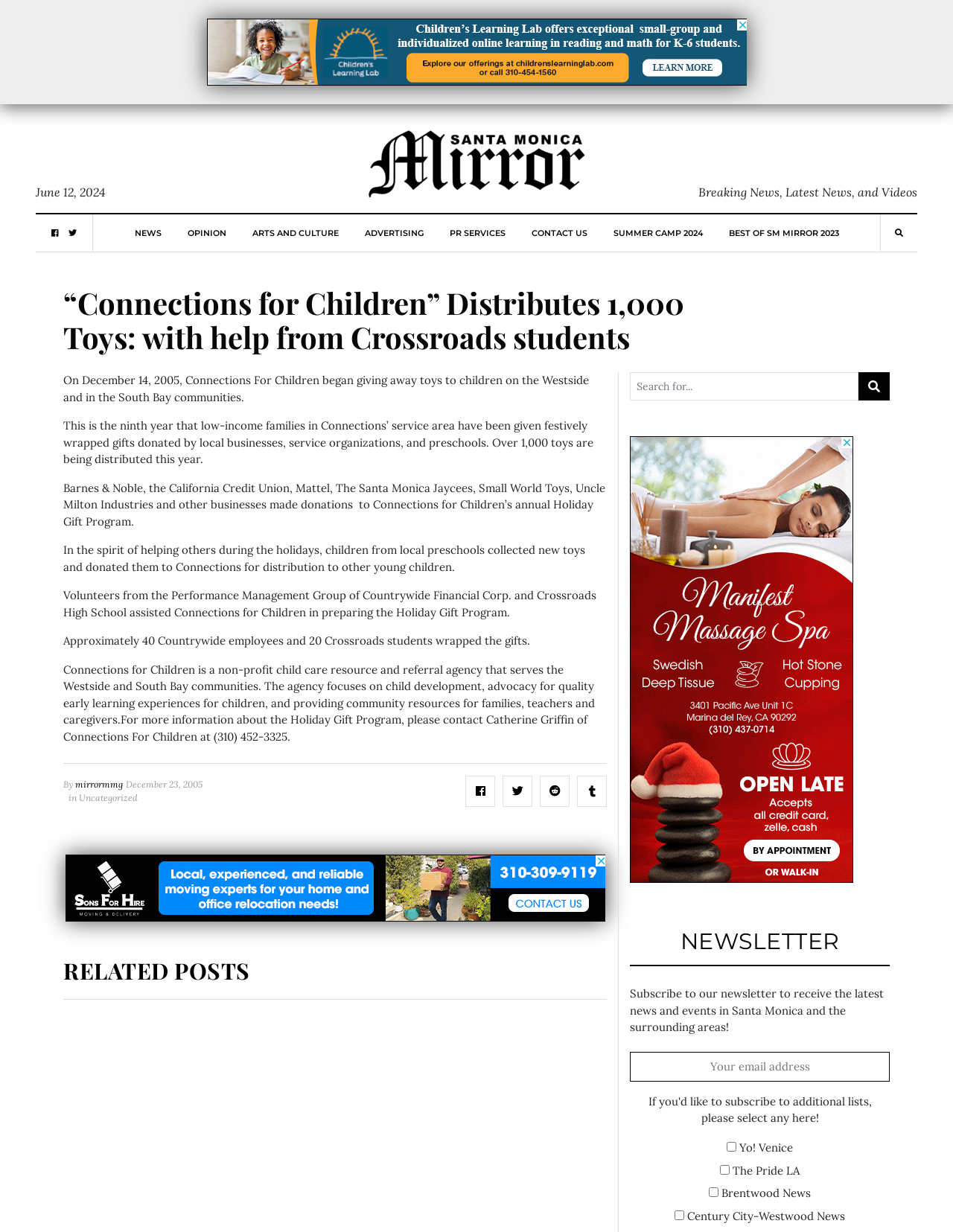Determine the bounding box coordinates of the region I should click to achieve the following instruction: "Search for something". Ensure the bounding box coordinates are four float numbers between 0 and 1, i.e., [left, top, right, bottom].

[0.661, 0.302, 0.901, 0.325]